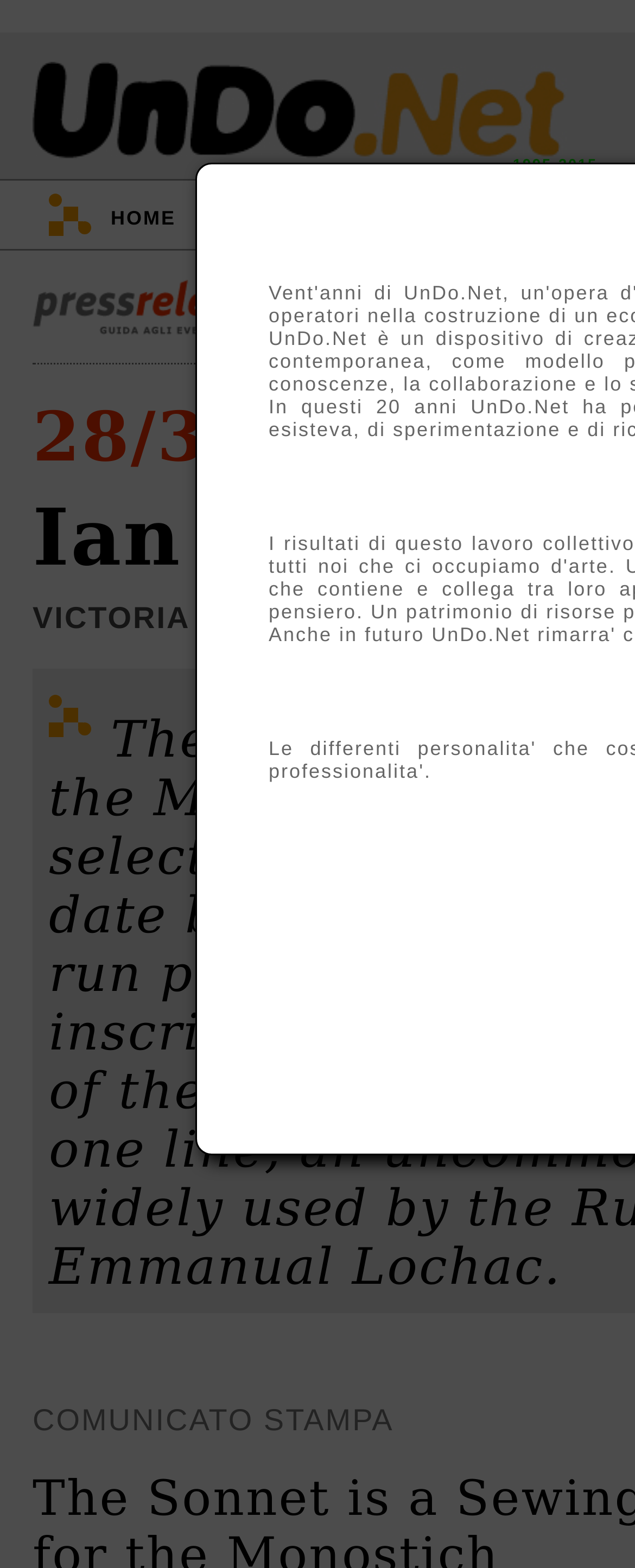How many links are there in the top navigation bar?
Using the image as a reference, answer with just one word or a short phrase.

4